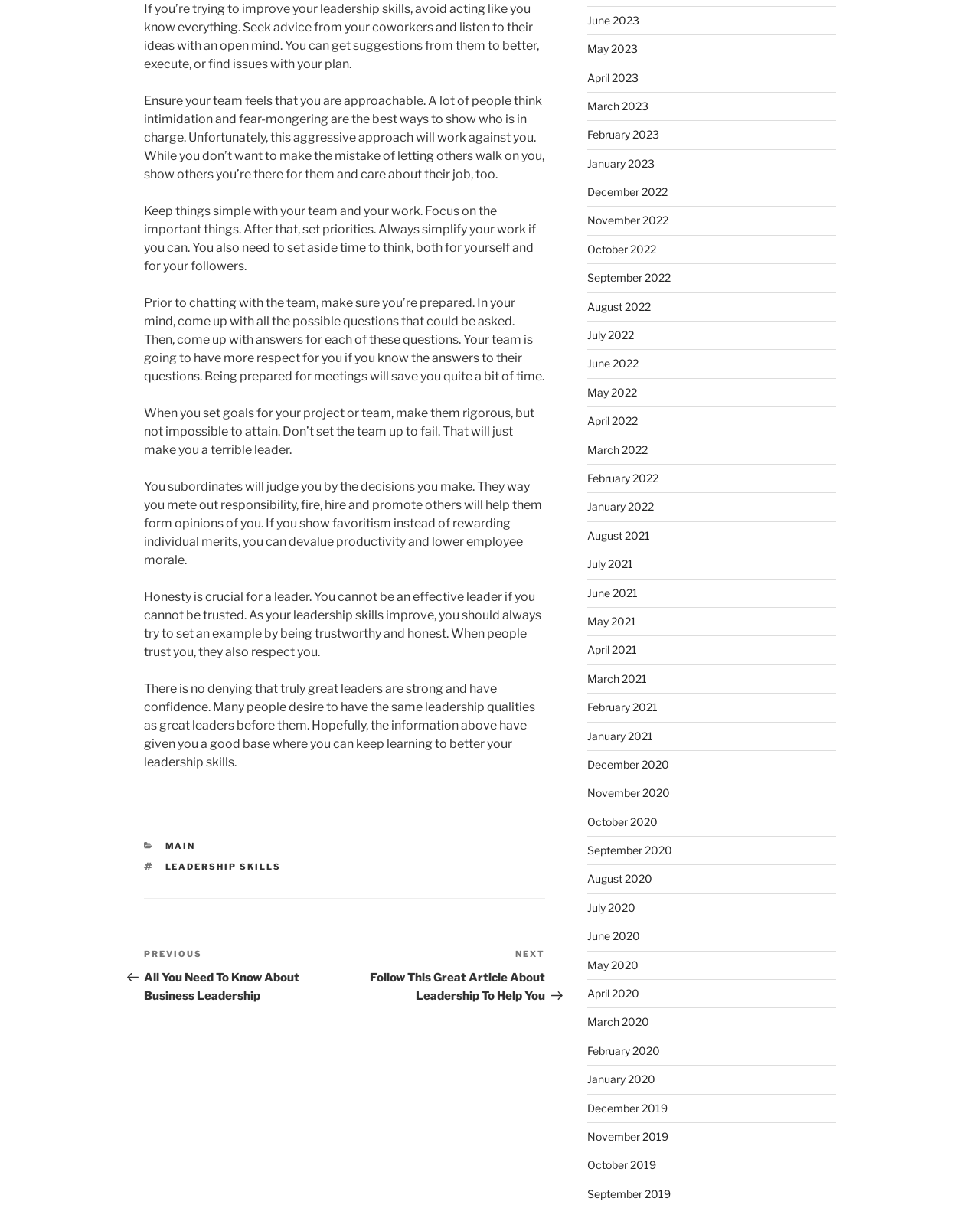With reference to the image, please provide a detailed answer to the following question: What is the importance of honesty in leadership?

The webpage emphasizes the importance of honesty in leadership, stating that it is crucial for building trust and respect between the leader and their team. When a leader is honest, they set an example and demonstrate their trustworthiness.